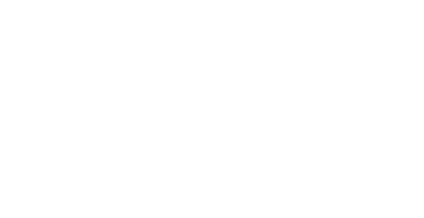Present a detailed portrayal of the image.

The image features a visually striking design related to the topic of influencer marketing. It serves as a header for an article titled "How to maintain authenticity with your influencer marketing." The overarching theme emphasizes the balance brands must strike between leveraging influencer promotion and maintaining brand integrity. 

Accompanying text in the article discusses the common apprehension brands face regarding authenticity in their marketing efforts, while suggesting that with the right approach, it is indeed possible to achieve both effective influencer engagement and genuine brand representation. The visual component likely enhances the article's appeal and underscores the modern relevance of addressing these marketing challenges.